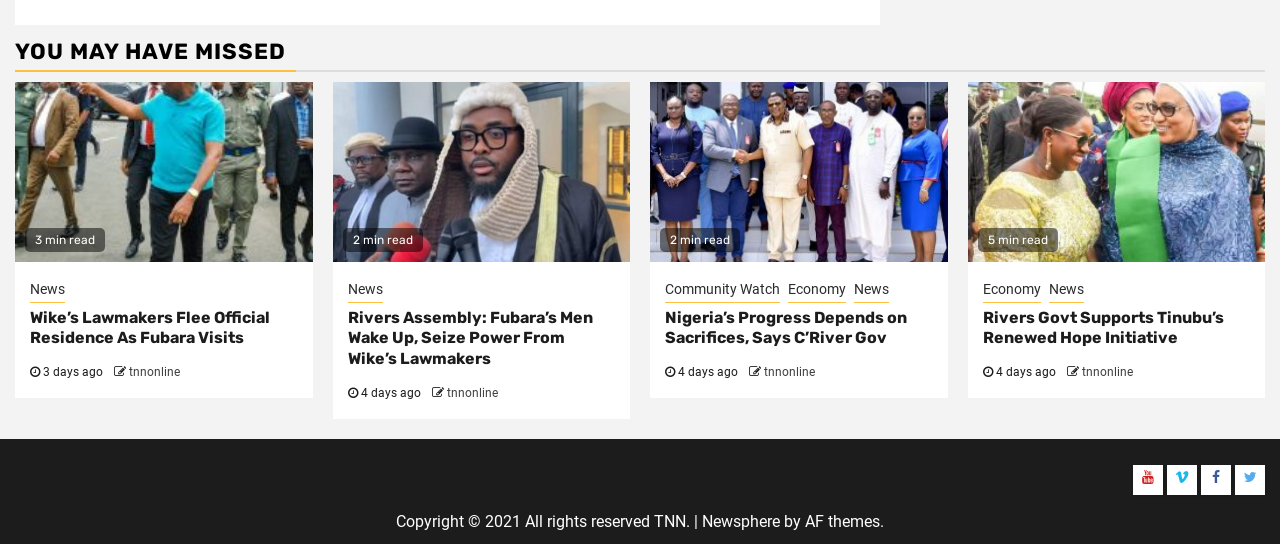Specify the bounding box coordinates of the element's region that should be clicked to achieve the following instruction: "Visit the 'News' section". The bounding box coordinates consist of four float numbers between 0 and 1, in the format [left, top, right, bottom].

[0.023, 0.512, 0.051, 0.556]